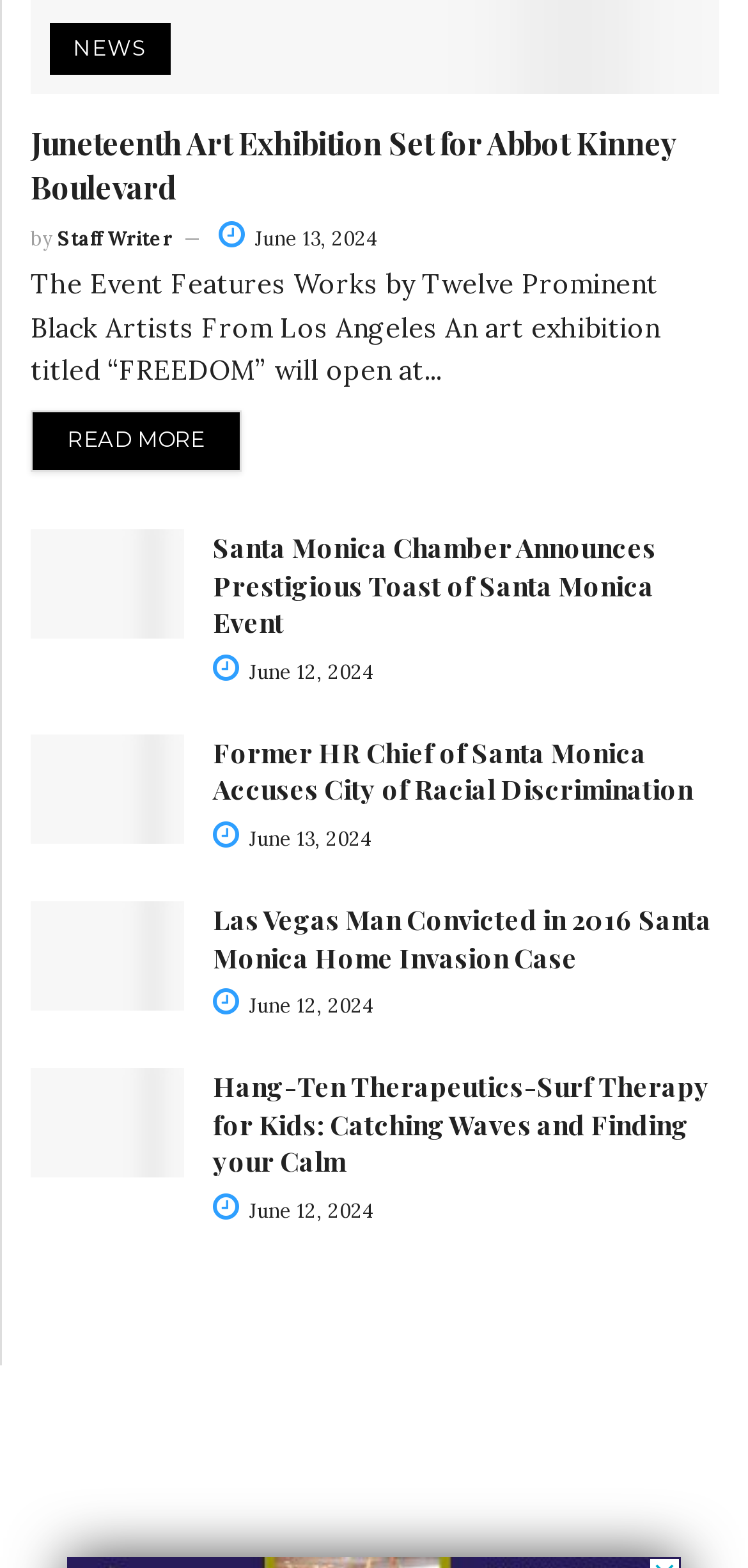Respond with a single word or phrase to the following question: What is the name of the author of the first article?

Staff Writer